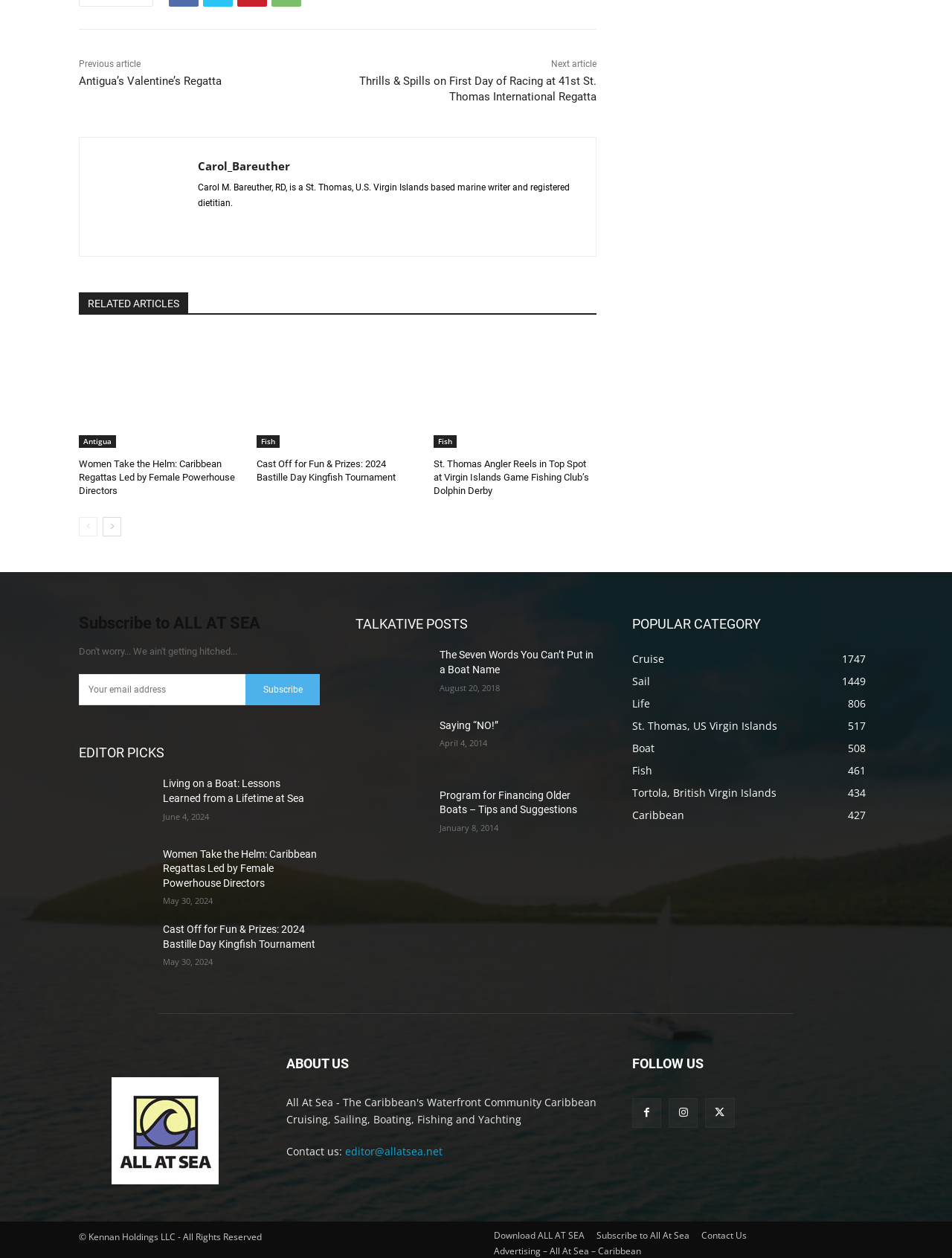Please answer the following question using a single word or phrase: 
What is the date of the article 'Living on a Boat: Lessons Learned from a Lifetime at Sea'?

June 4, 2024